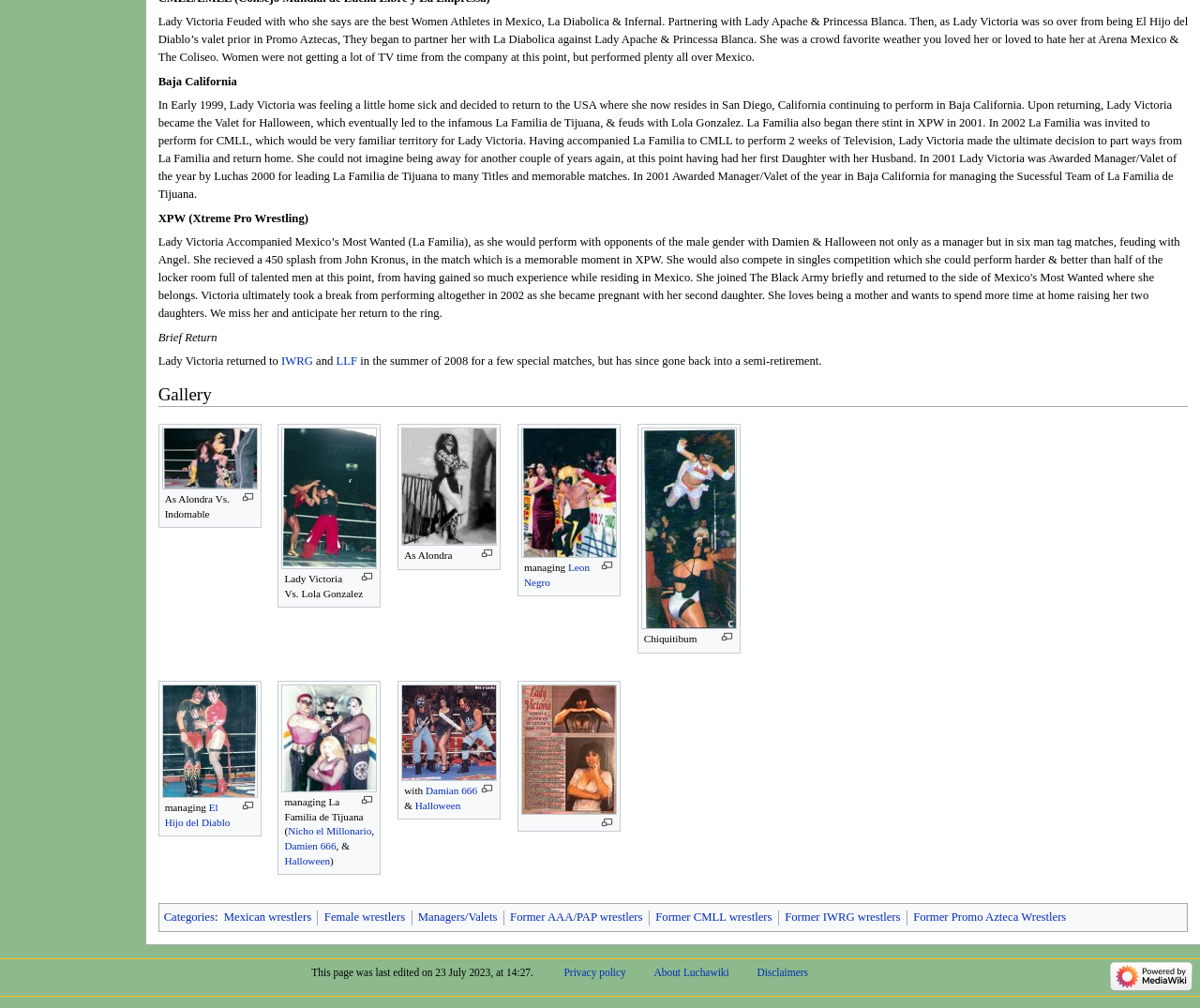What is the name of the team Lady Victoria managed?
Please answer the question with a single word or phrase, referencing the image.

La Familia de Tijuana